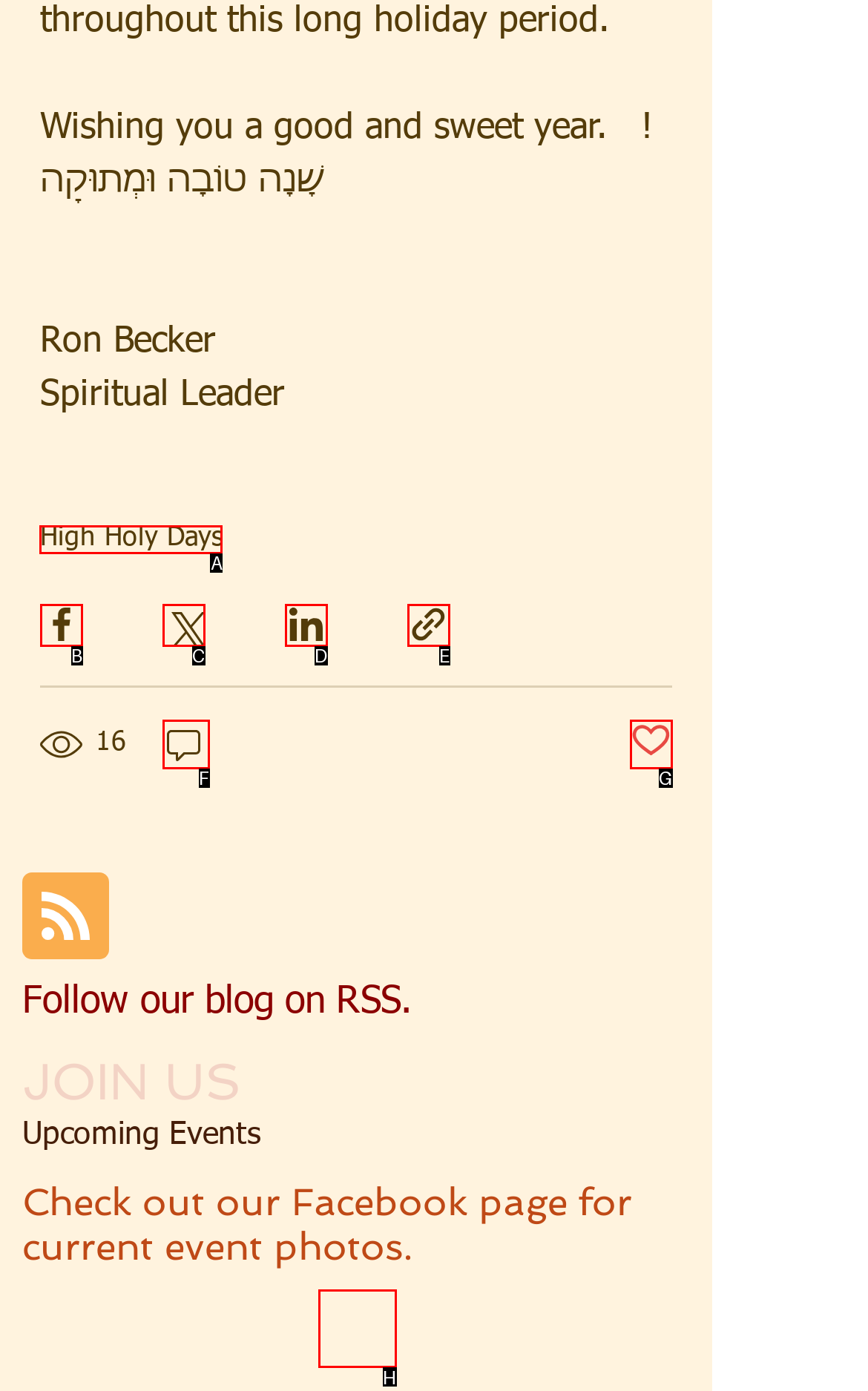Please indicate which option's letter corresponds to the task: Click on the High Holy Days link by examining the highlighted elements in the screenshot.

A